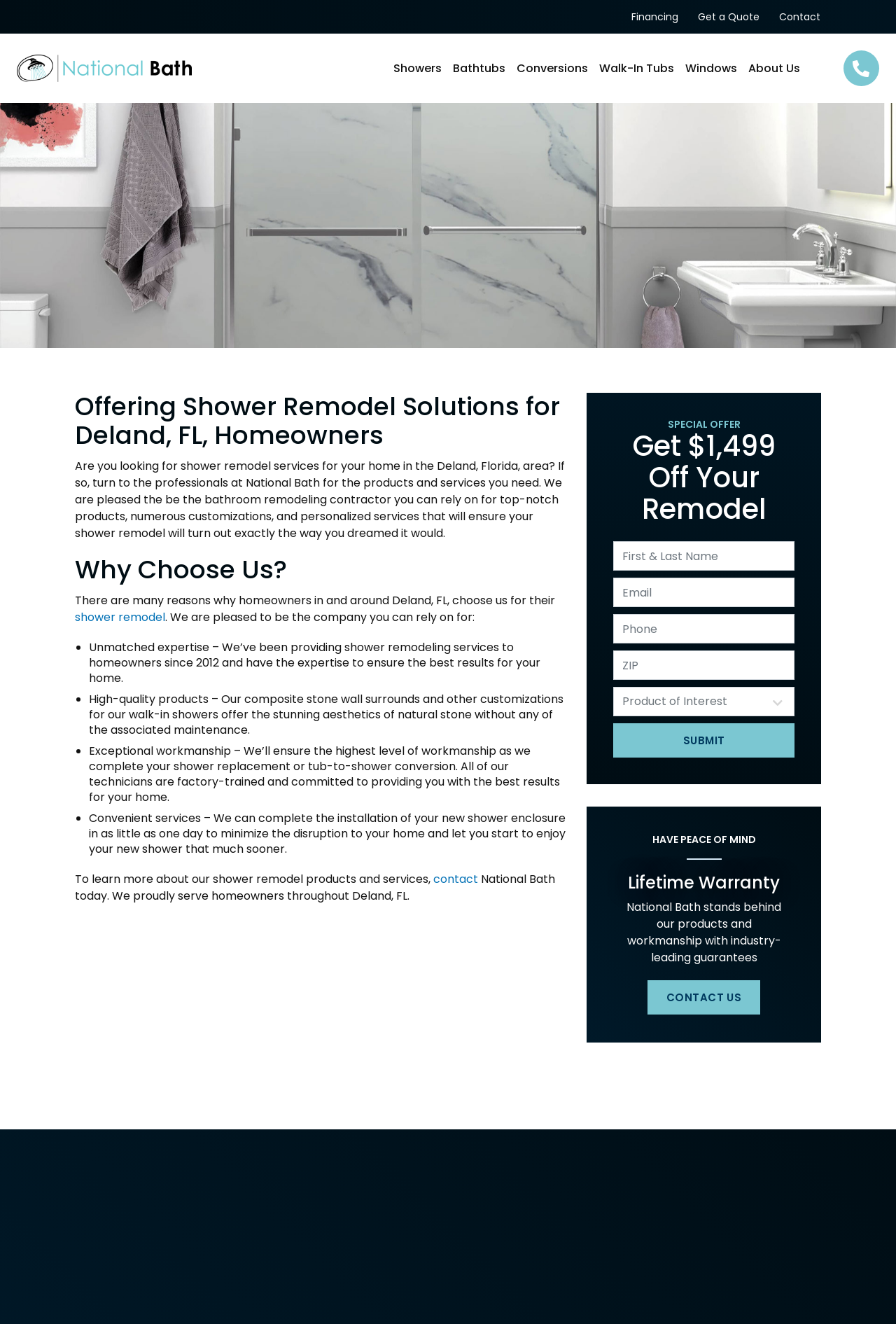Determine the bounding box coordinates of the clickable region to execute the instruction: "Get a quote". The coordinates should be four float numbers between 0 and 1, denoted as [left, top, right, bottom].

[0.768, 0.002, 0.858, 0.024]